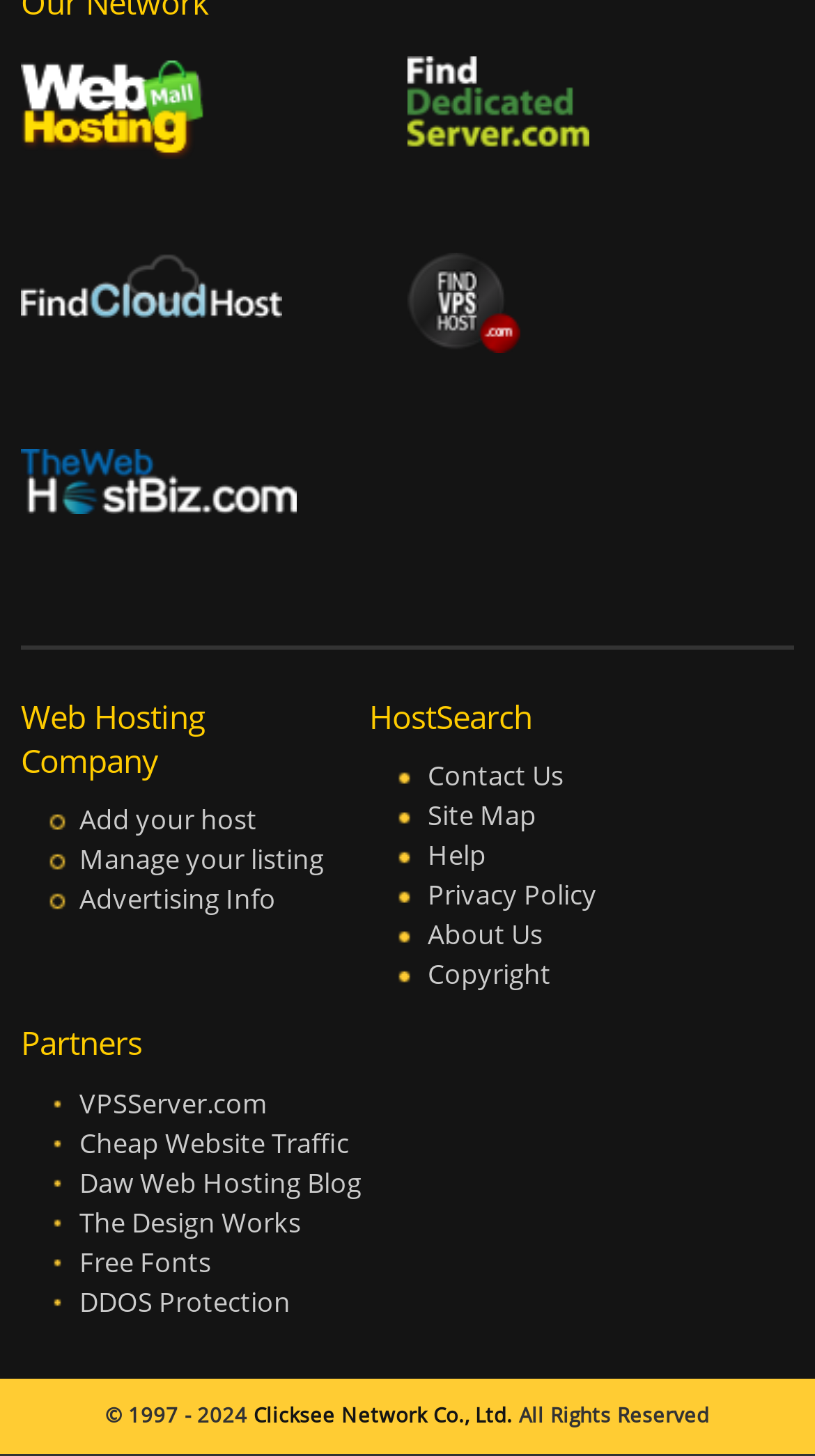What is the company name at the bottom of the page?
Look at the image and respond to the question as thoroughly as possible.

I found the company name at the bottom of the page by looking at the static text and link elements. The link element with the text 'Clicksee Network Co., Ltd.' is located at the bottom of the page, indicating that it is the company name.